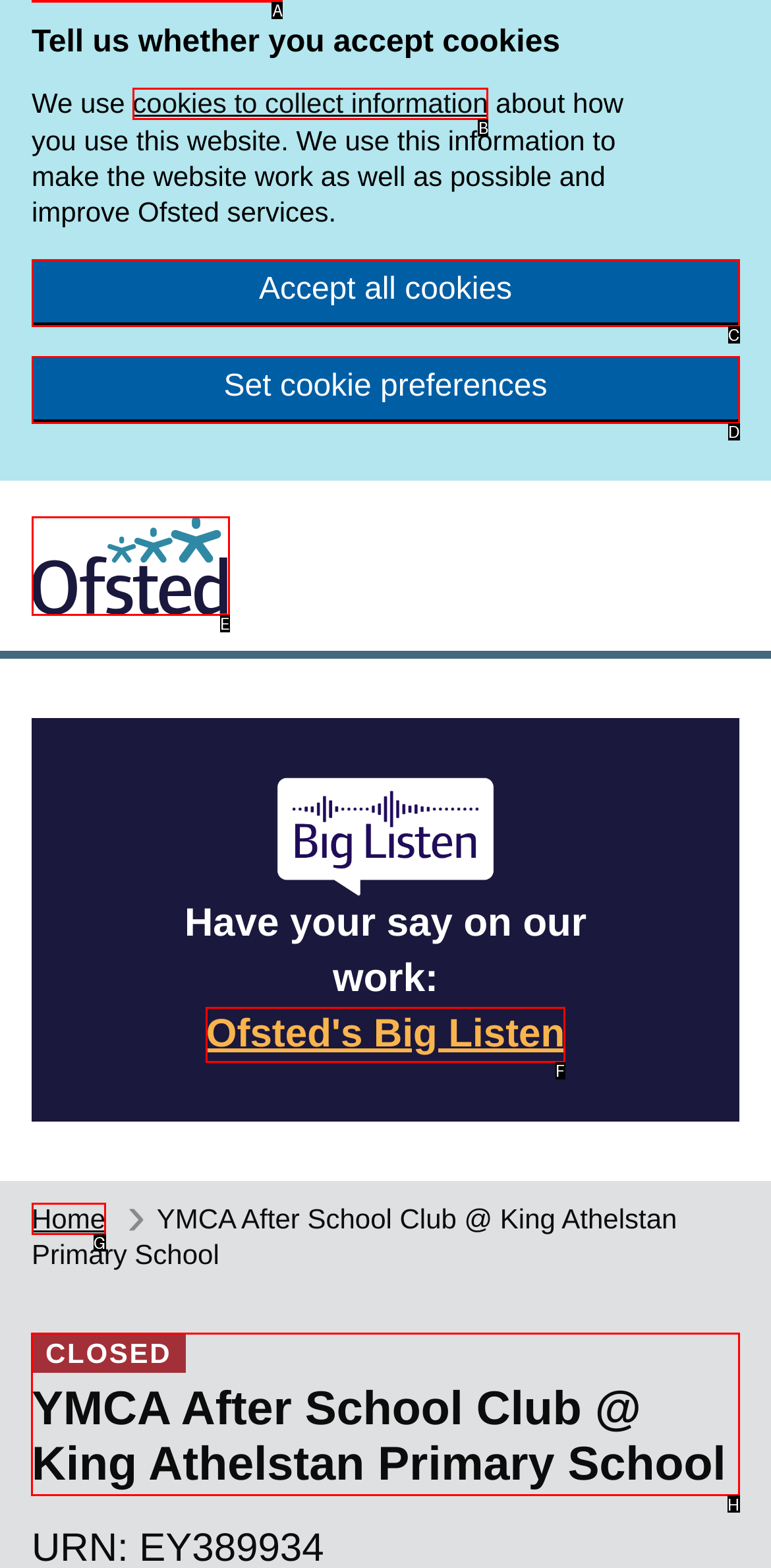Identify which lettered option to click to carry out the task: Find an inspection report. Provide the letter as your answer.

H